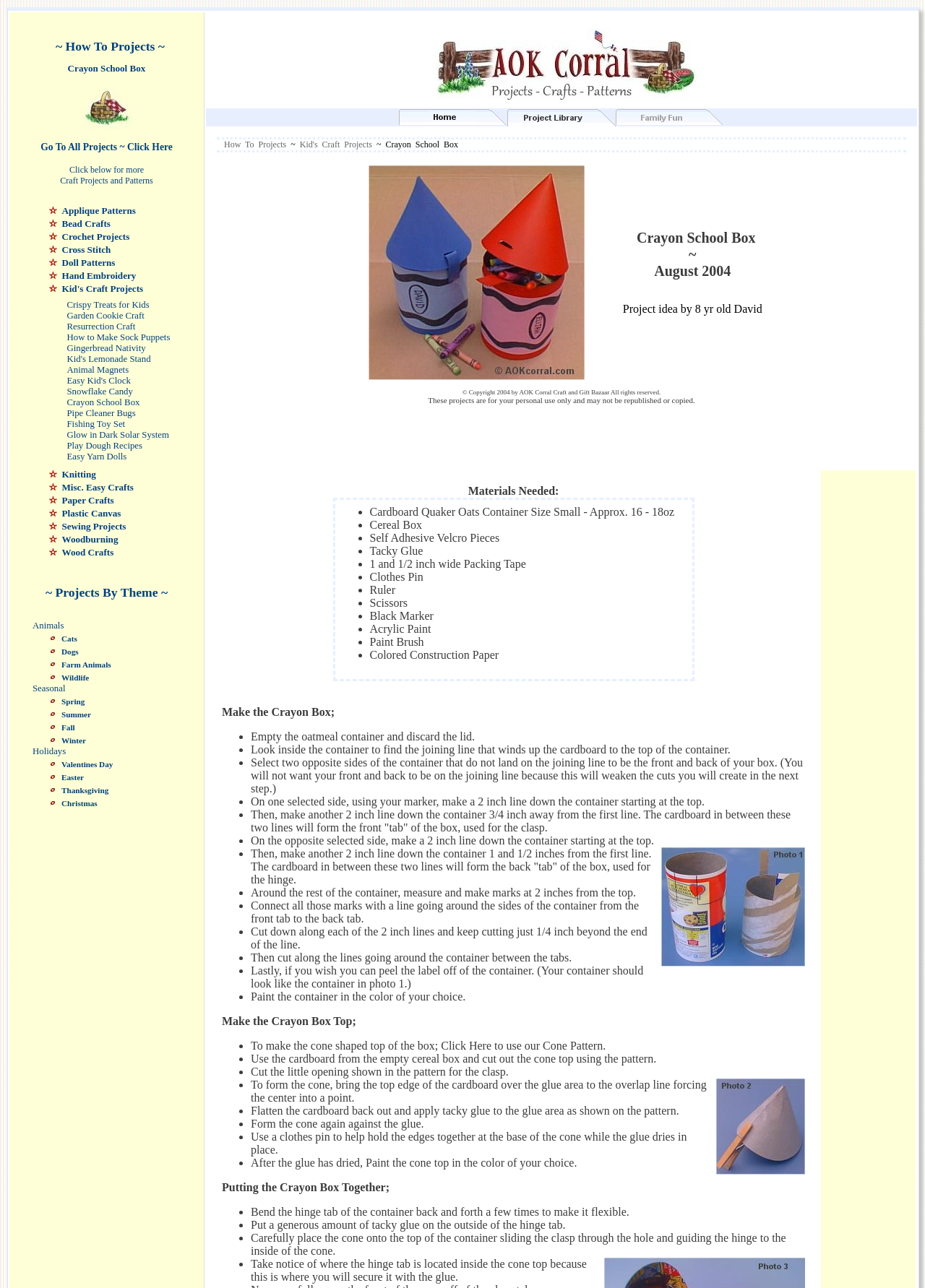How many categories are listed under 'Projects By Theme'?
Carefully analyze the image and provide a thorough answer to the question.

Under the 'Projects By Theme' section, there are three categories listed: Animals, Seasonal, and Holidays.